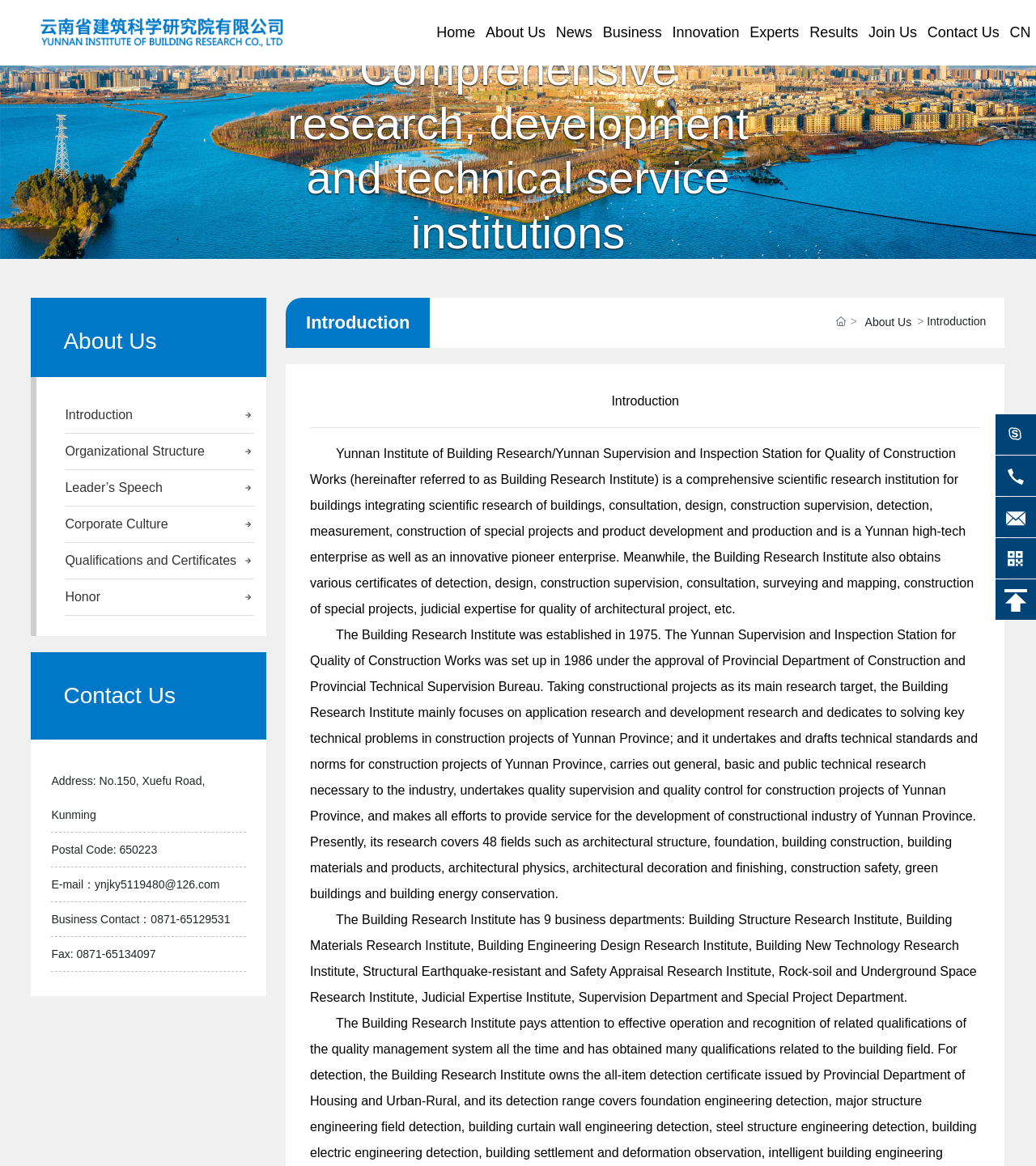Please locate the clickable area by providing the bounding box coordinates to follow this instruction: "Click on the 'Introduction' link".

[0.063, 0.341, 0.245, 0.372]